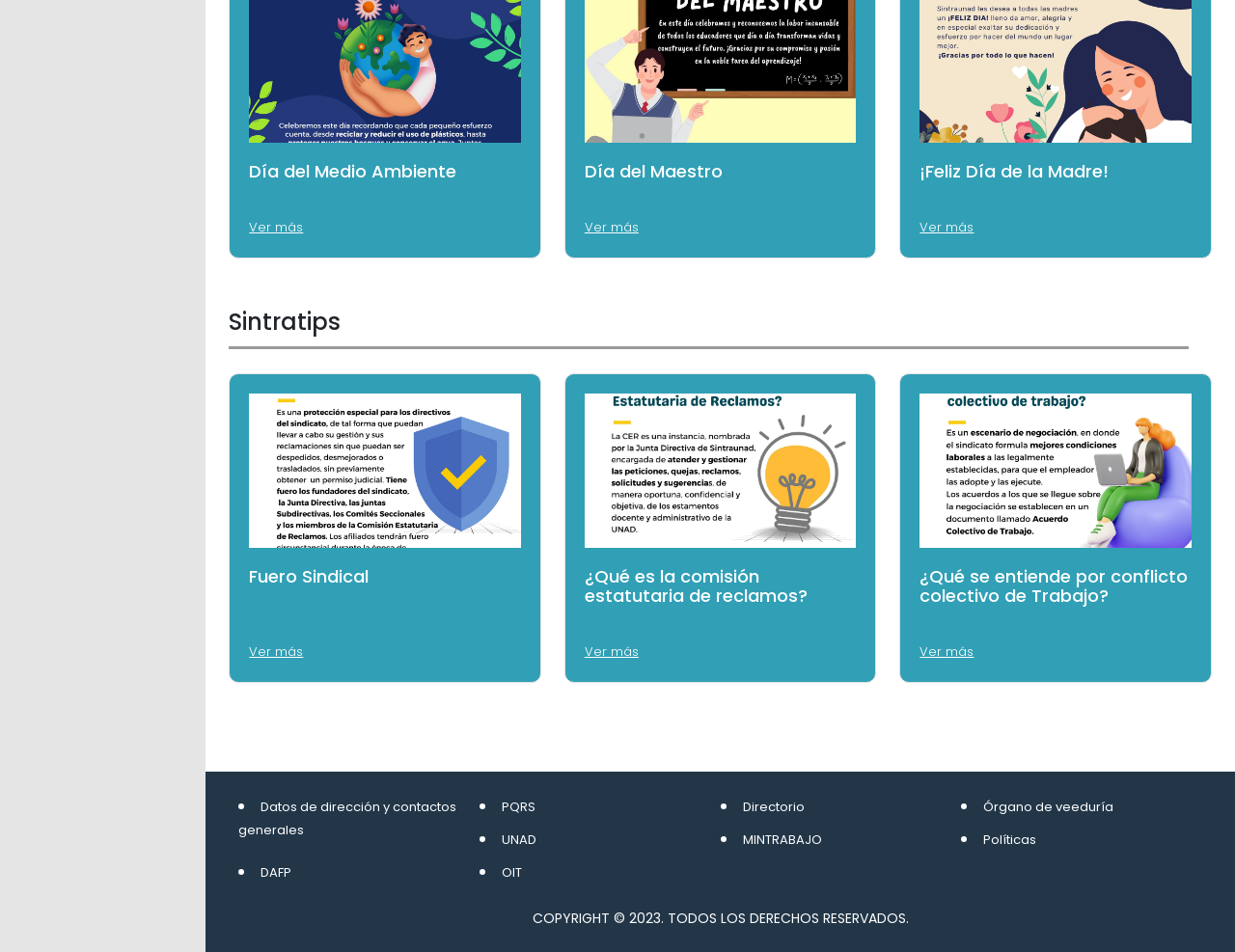What is the copyright year mentioned at the bottom of the webpage?
Can you give a detailed and elaborate answer to the question?

The copyright information is located at the very bottom of the webpage, and it mentions the year 2023. The exact text is 'COPYRIGHT © 2023. TODOS LOS DERECHOS RESERVADOS.' with a bounding box coordinate of [0.431, 0.954, 0.736, 0.974].